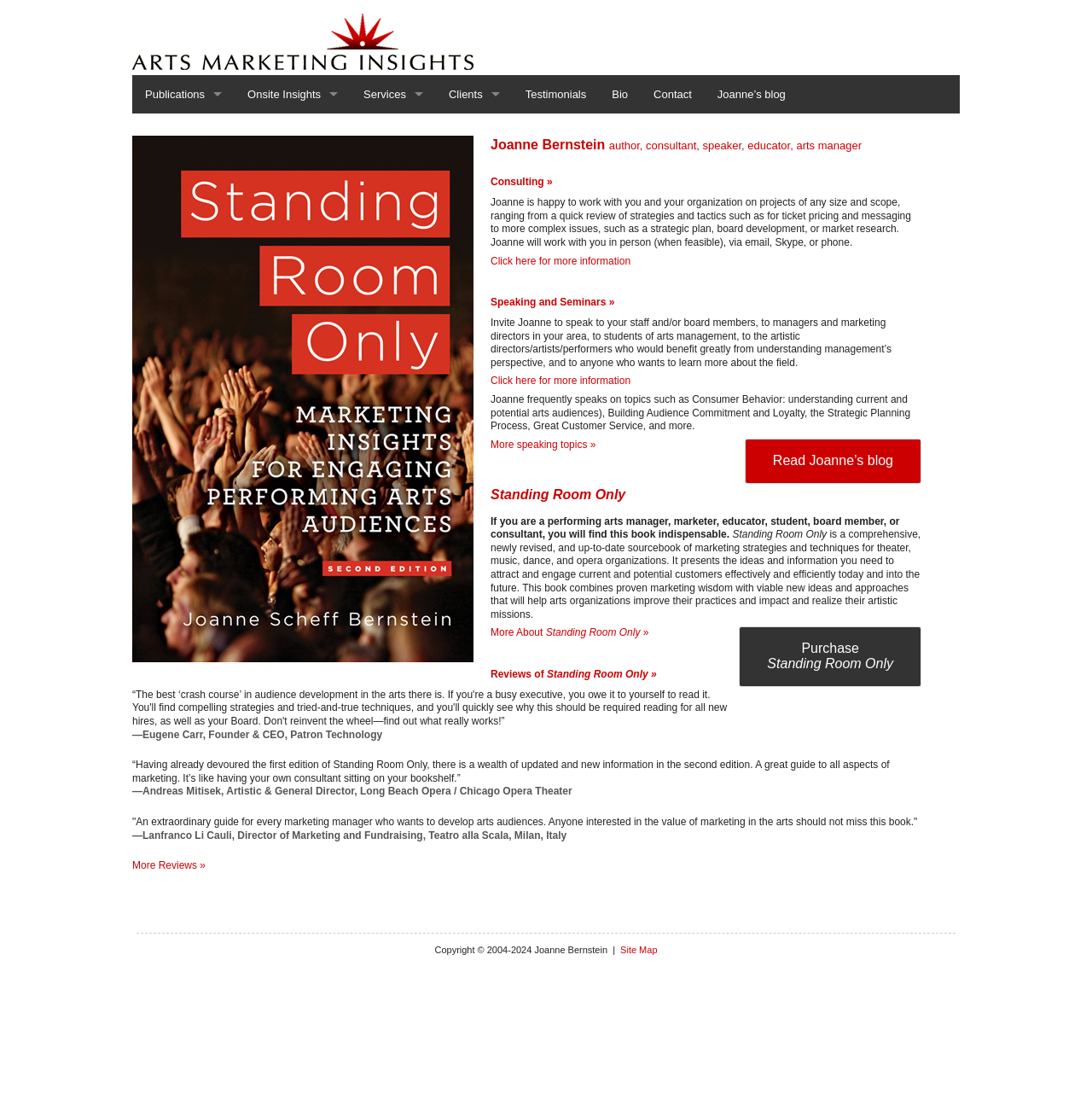What is the topic of Joanne's speaking engagements?
Refer to the image and provide a thorough answer to the question.

I found the answer by looking at the static text element that says 'Joanne frequently speaks on topics such as Consumer Behavior: understanding current and potential arts audiences), Building Audience Commitment and Loyalty, the Strategic Planning Process, Great Customer Service, and more.'. This text lists the topics of Joanne's speaking engagements.